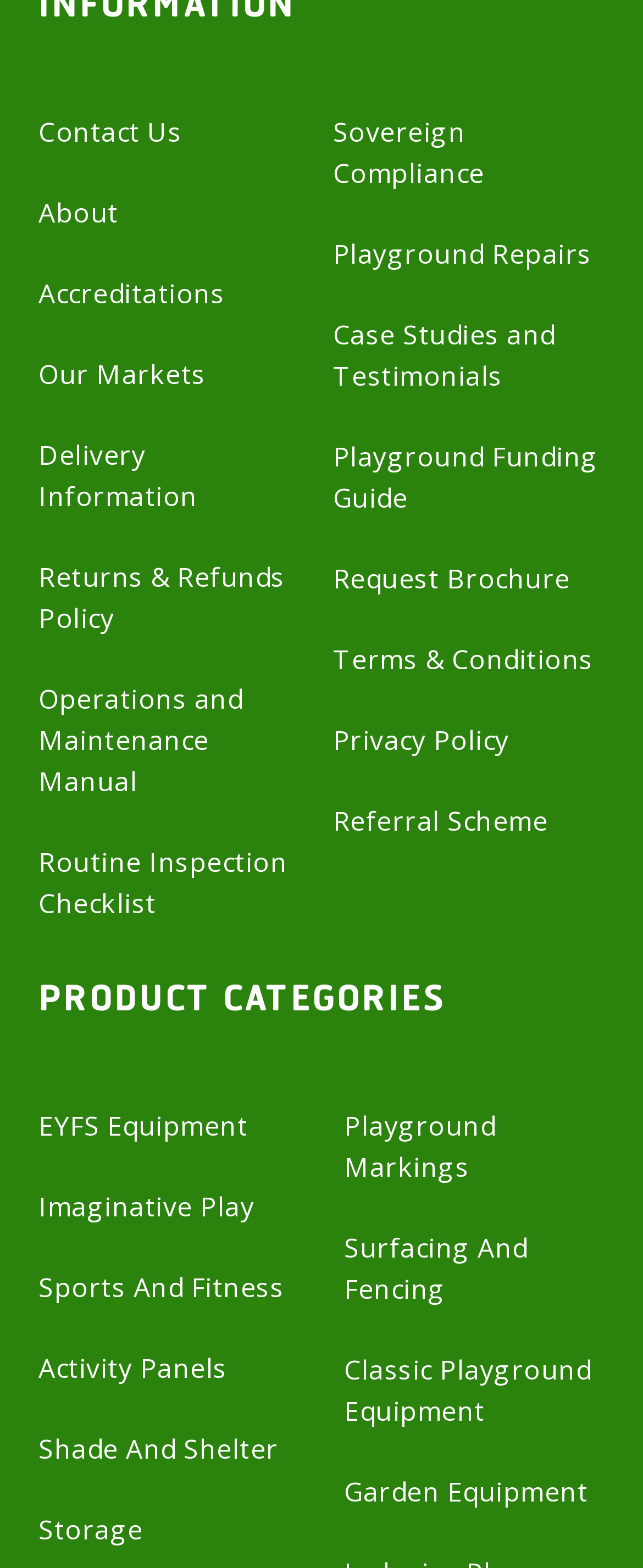What is the first button on the left side?
Based on the screenshot, provide your answer in one word or phrase.

Contact Us